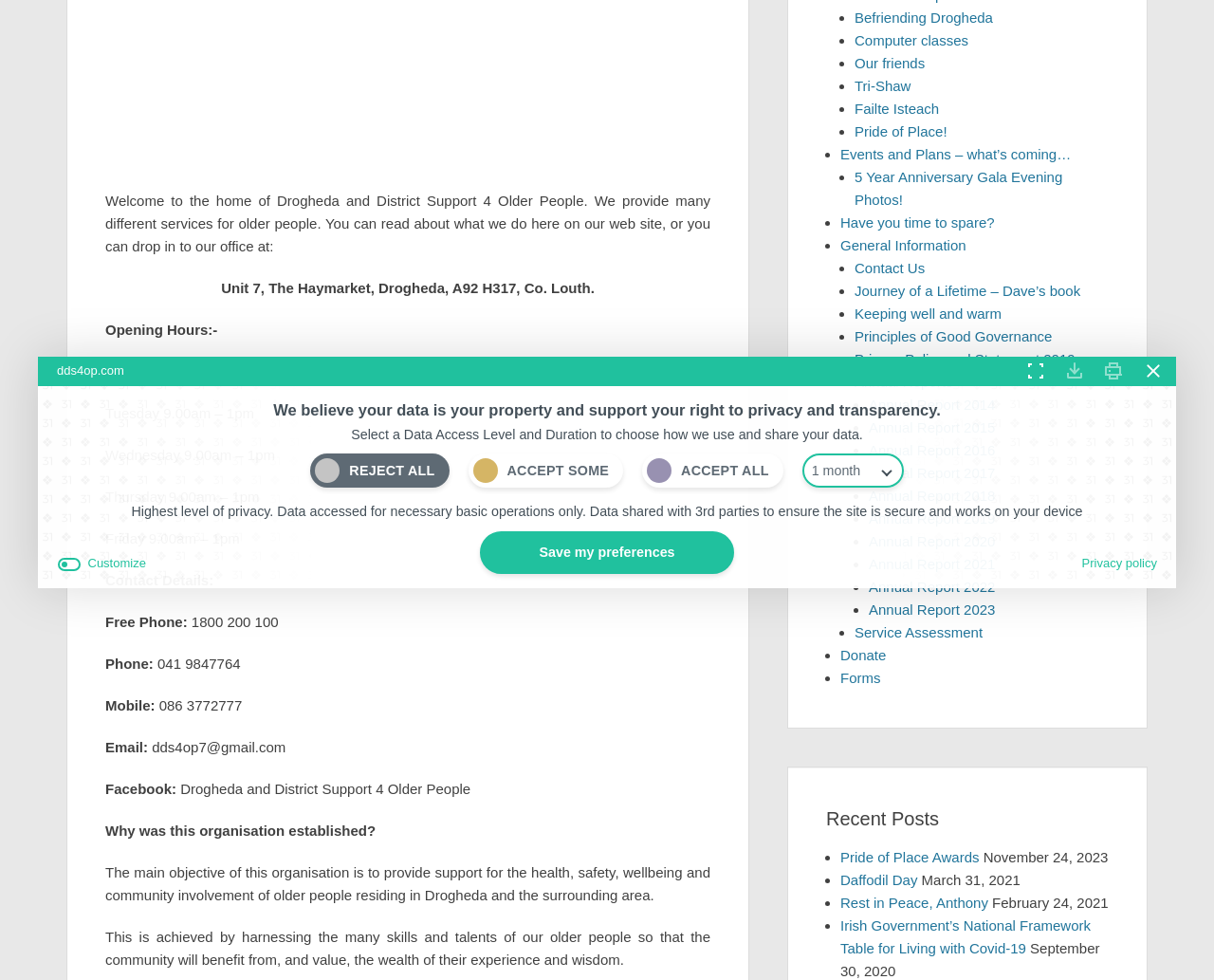Based on the element description, predict the bounding box coordinates (top-left x, top-left y, bottom-right x, bottom-right y) for the UI element in the screenshot: Privacy Policy and Statement 2019

[0.704, 0.358, 0.886, 0.374]